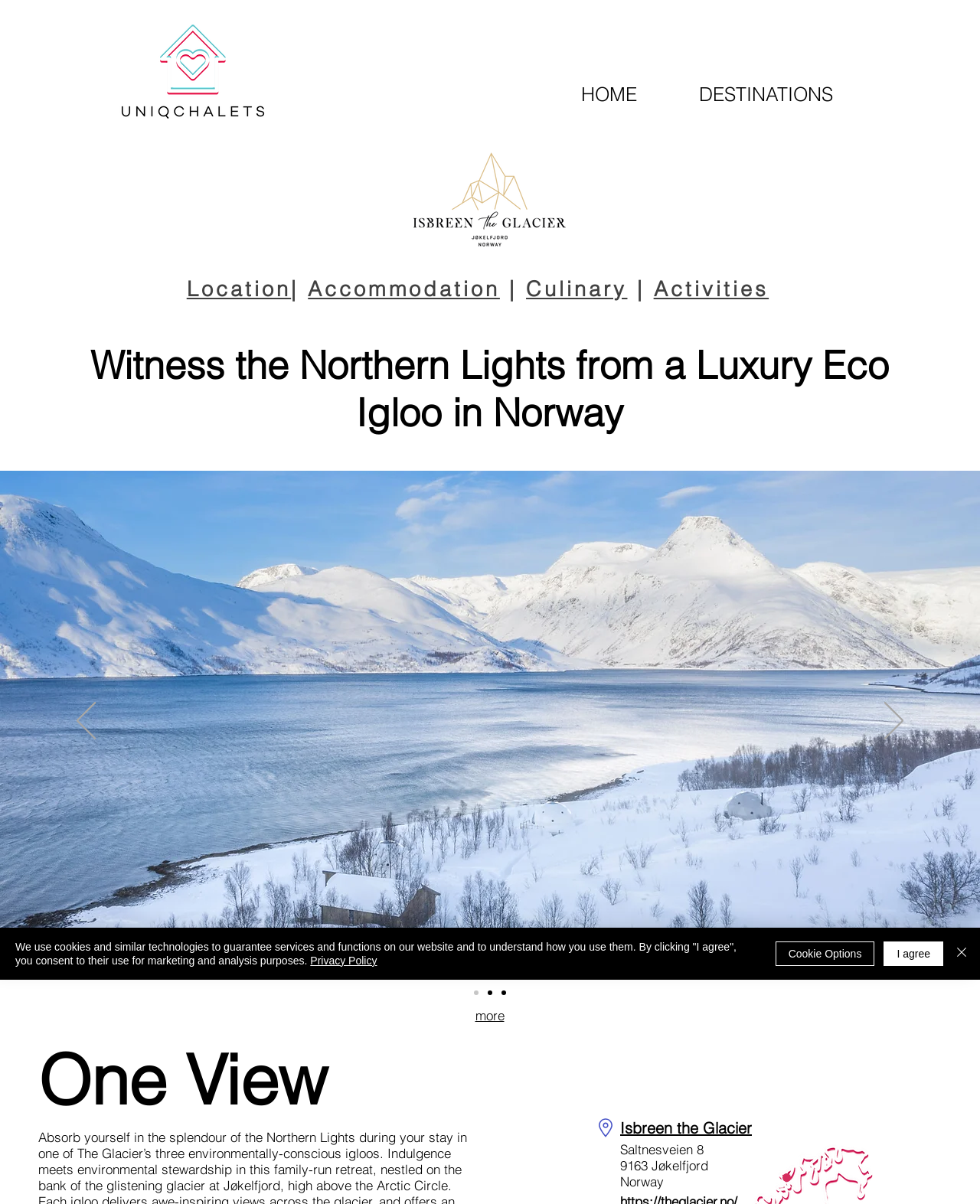Please identify the bounding box coordinates of the region to click in order to complete the task: "Go to next slide". The coordinates must be four float numbers between 0 and 1, specified as [left, top, right, bottom].

[0.902, 0.583, 0.922, 0.616]